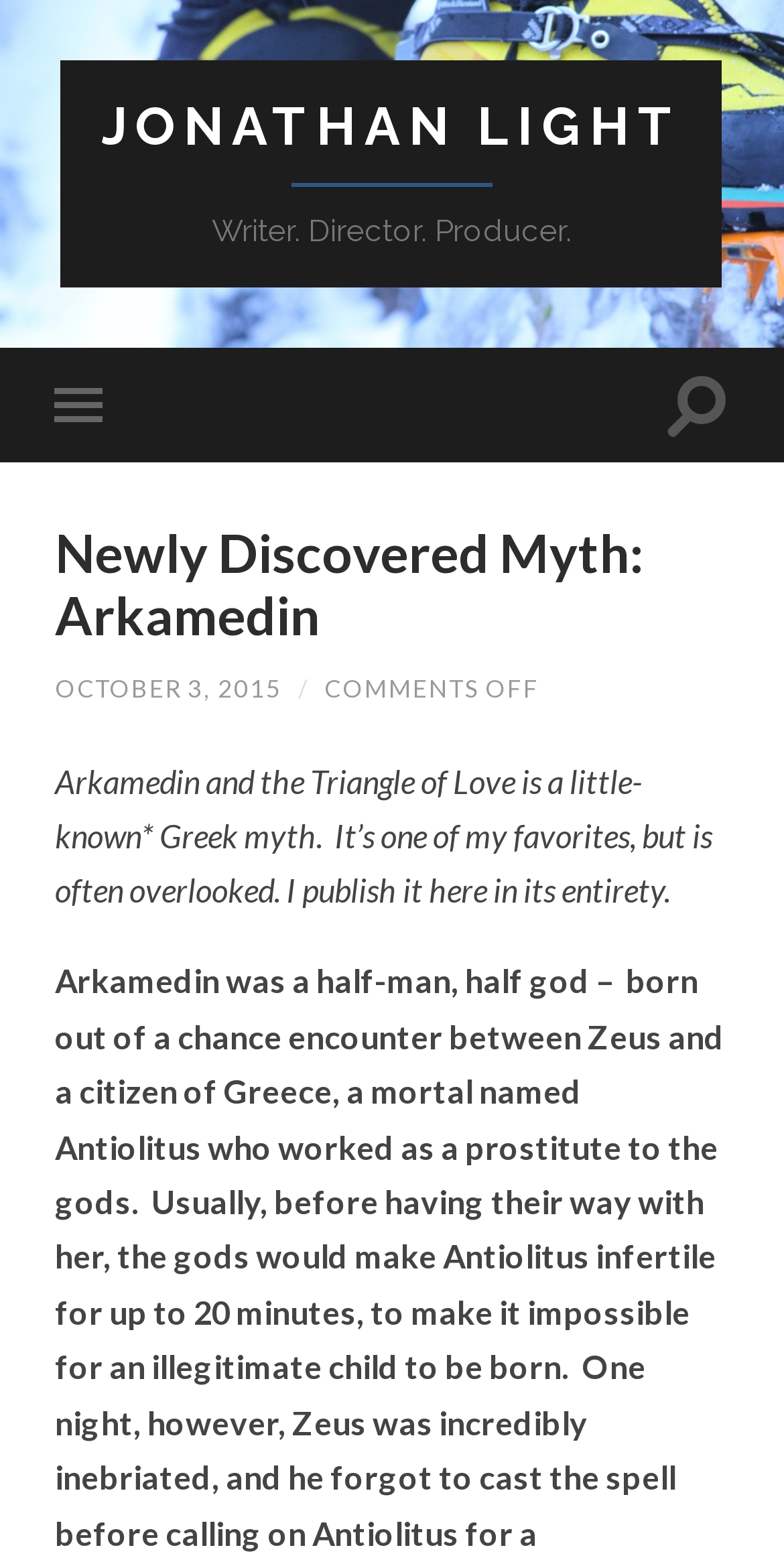Who is the writer of the myth?
Kindly give a detailed and elaborate answer to the question.

The answer can be found by looking at the heading 'JONATHAN LIGHT' which is a link, and then reading the description 'Writer. Director. Producer.' below it, indicating that Jonathan Light is the writer of the myth.